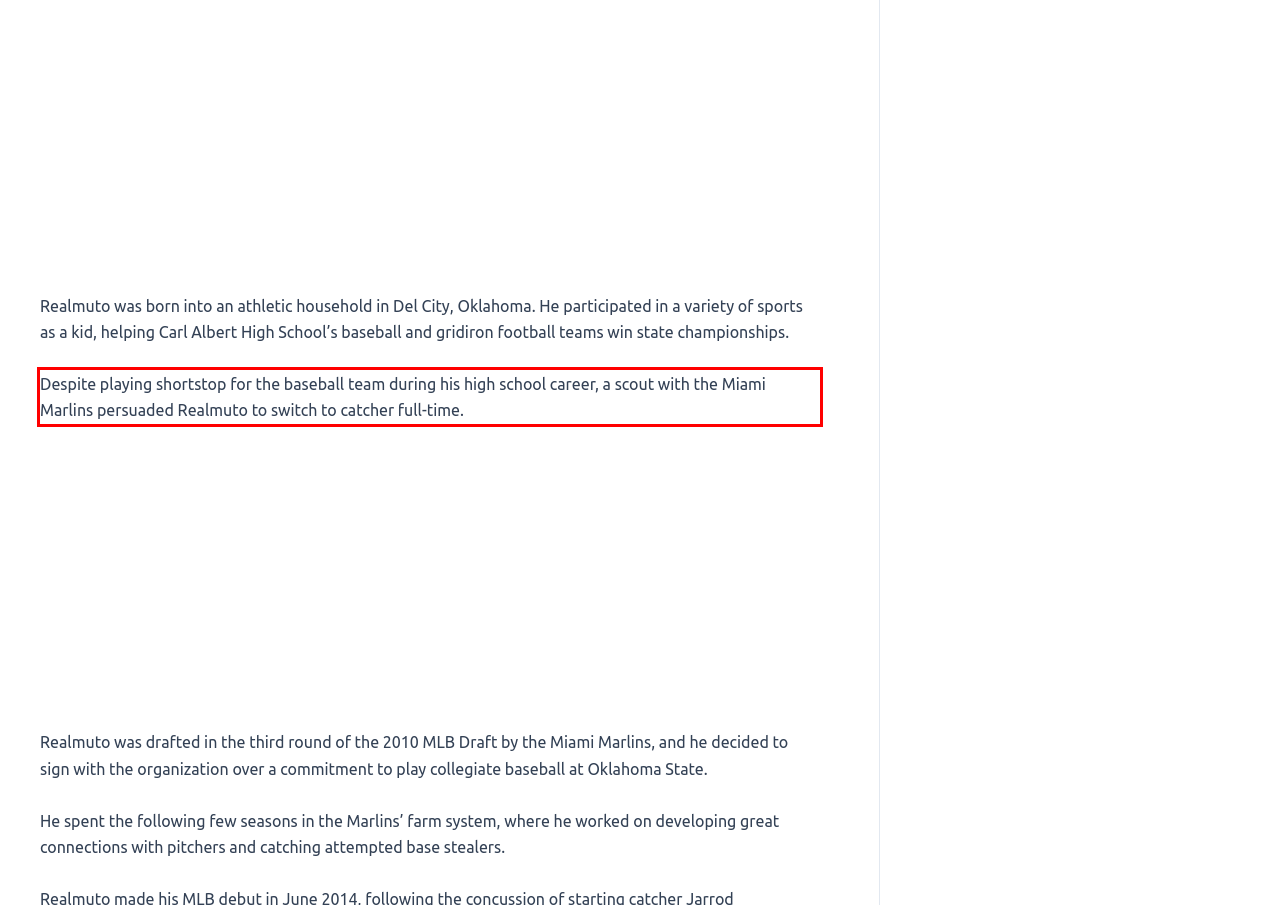In the screenshot of the webpage, find the red bounding box and perform OCR to obtain the text content restricted within this red bounding box.

Despite playing shortstop for the baseball team during his high school career, a scout with the Miami Marlins persuaded Realmuto to switch to catcher full-time.